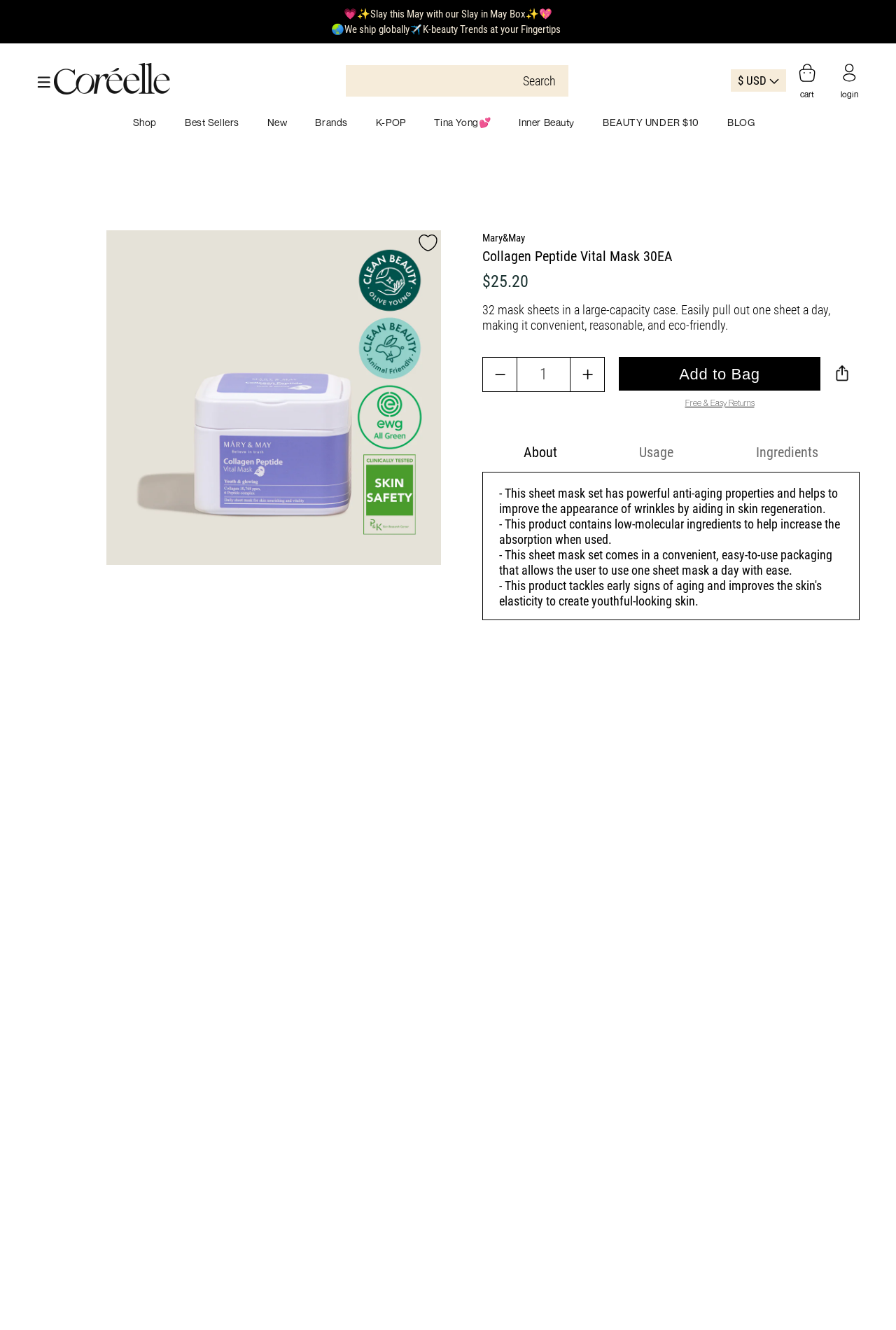Find the bounding box coordinates for the area that must be clicked to perform this action: "Log in to your account".

[0.936, 0.046, 0.959, 0.074]